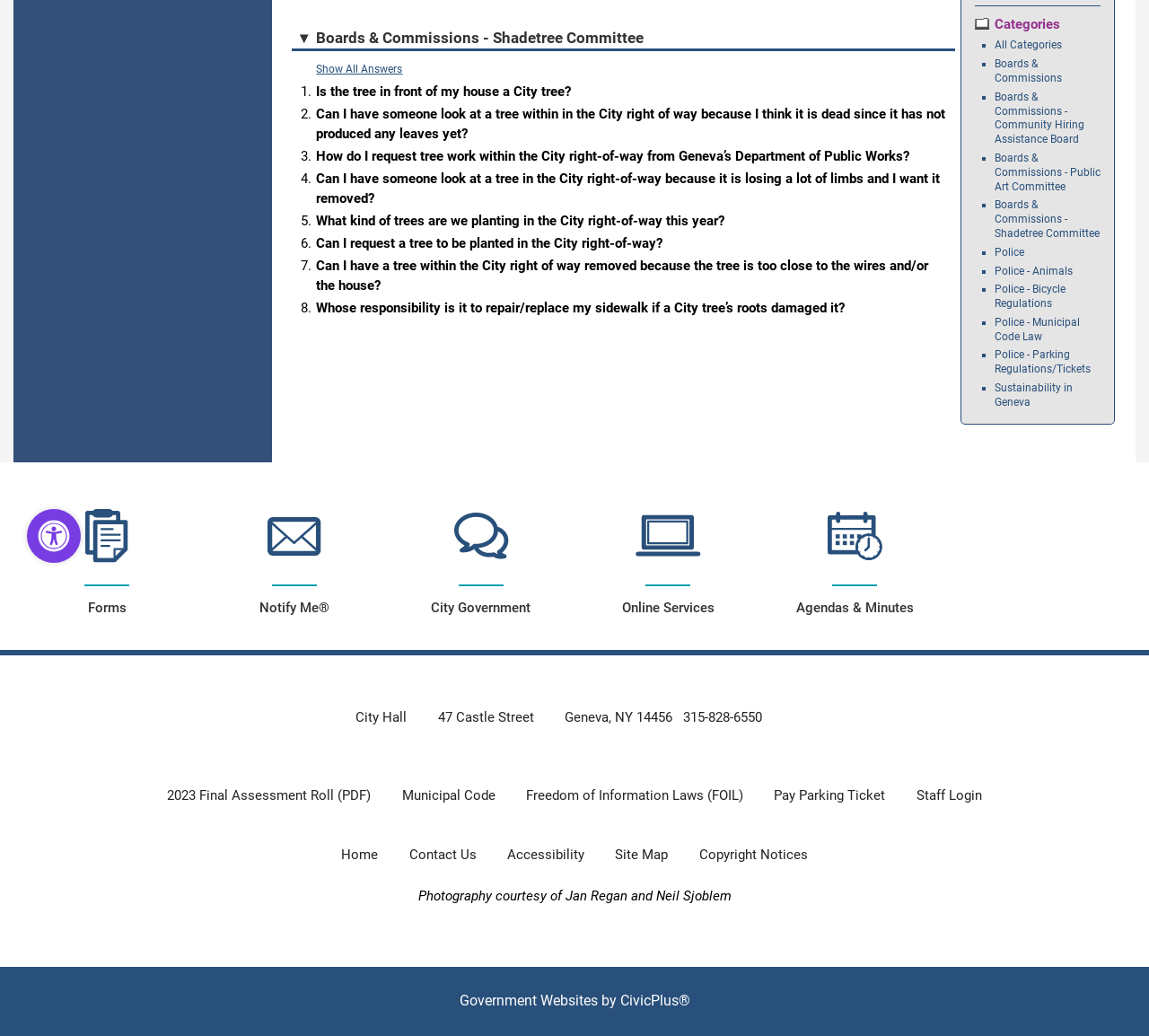From the webpage screenshot, identify the region described by 2023 Final Assessment Roll (PDF). Provide the bounding box coordinates as (top-left x, top-left y, bottom-right x, bottom-right y), with each value being a floating point number between 0 and 1.

[0.146, 0.76, 0.323, 0.776]